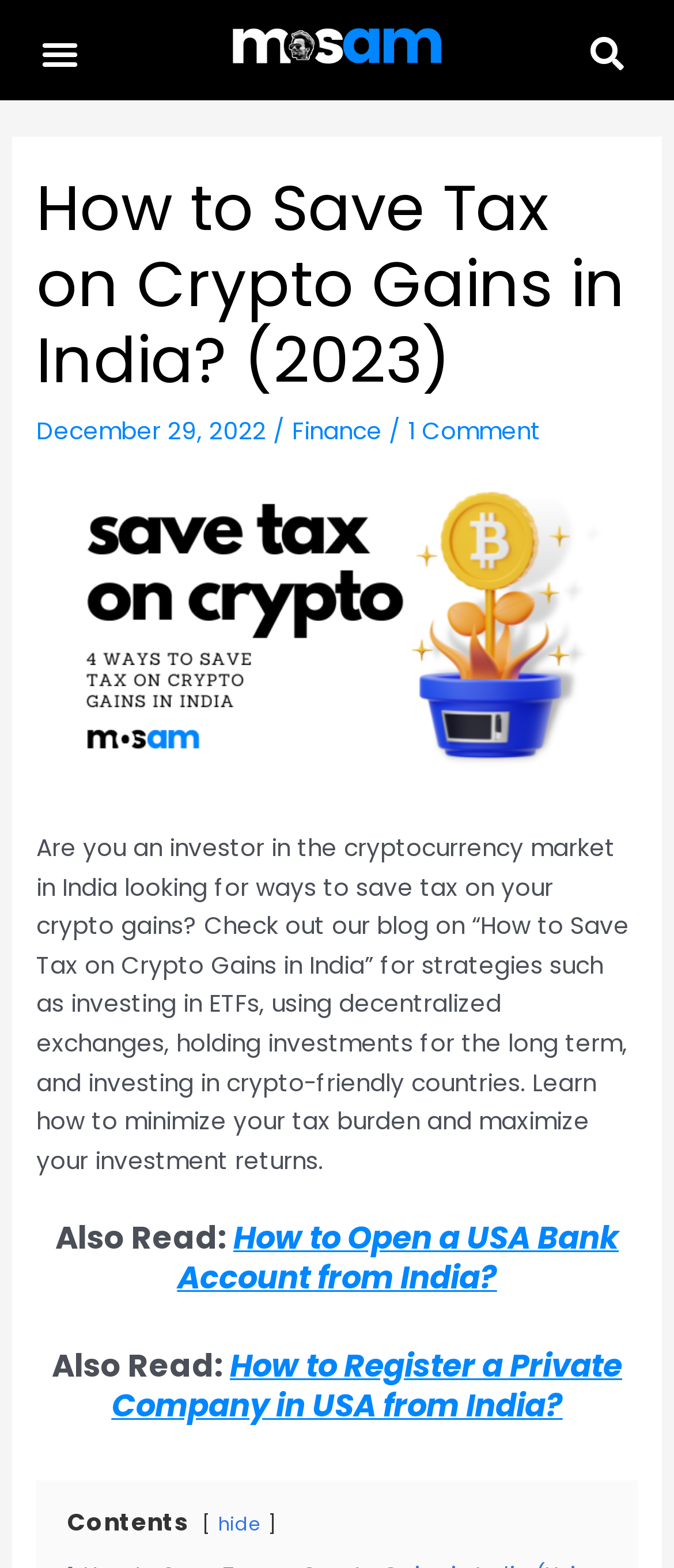Identify the bounding box for the UI element specified in this description: "alt="Polk County Republicans"". The coordinates must be four float numbers between 0 and 1, formatted as [left, top, right, bottom].

None